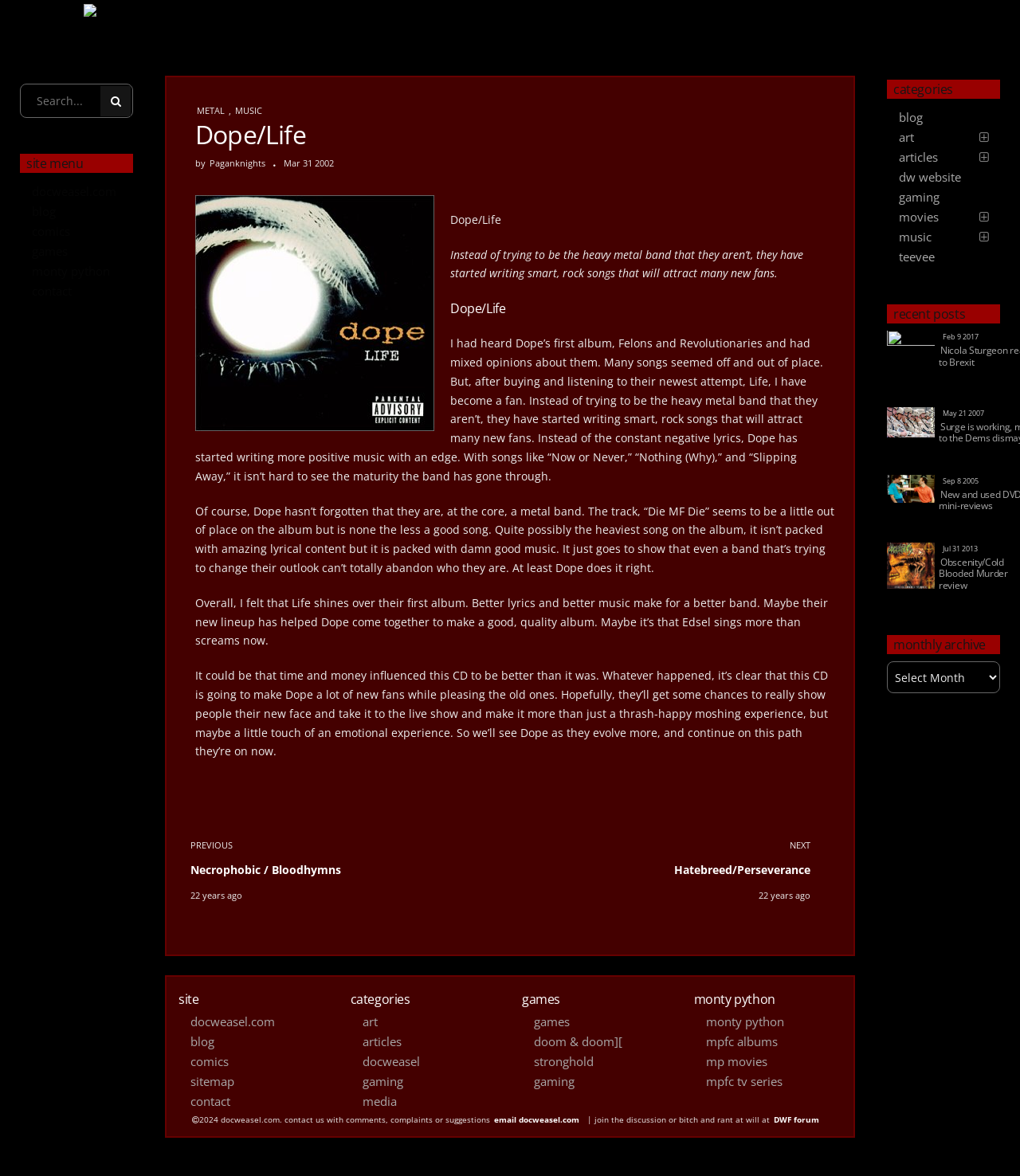Use the details in the image to answer the question thoroughly: 
What is the name of the author of the review?

The author of the review is Paganknights, which is mentioned in the article as the person who wrote the review of Dope's album 'Life'.